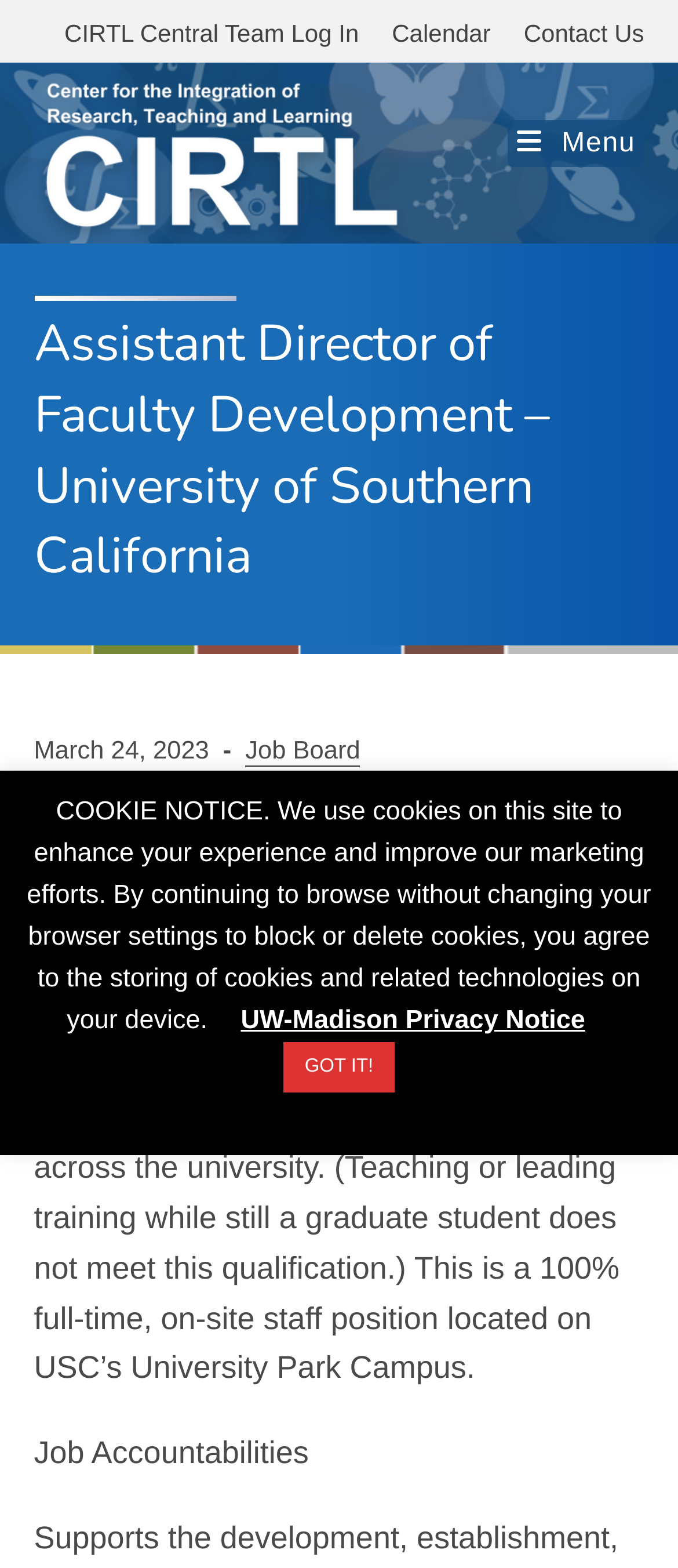Please identify the bounding box coordinates of the element I need to click to follow this instruction: "contact us".

[0.772, 0.009, 0.95, 0.034]